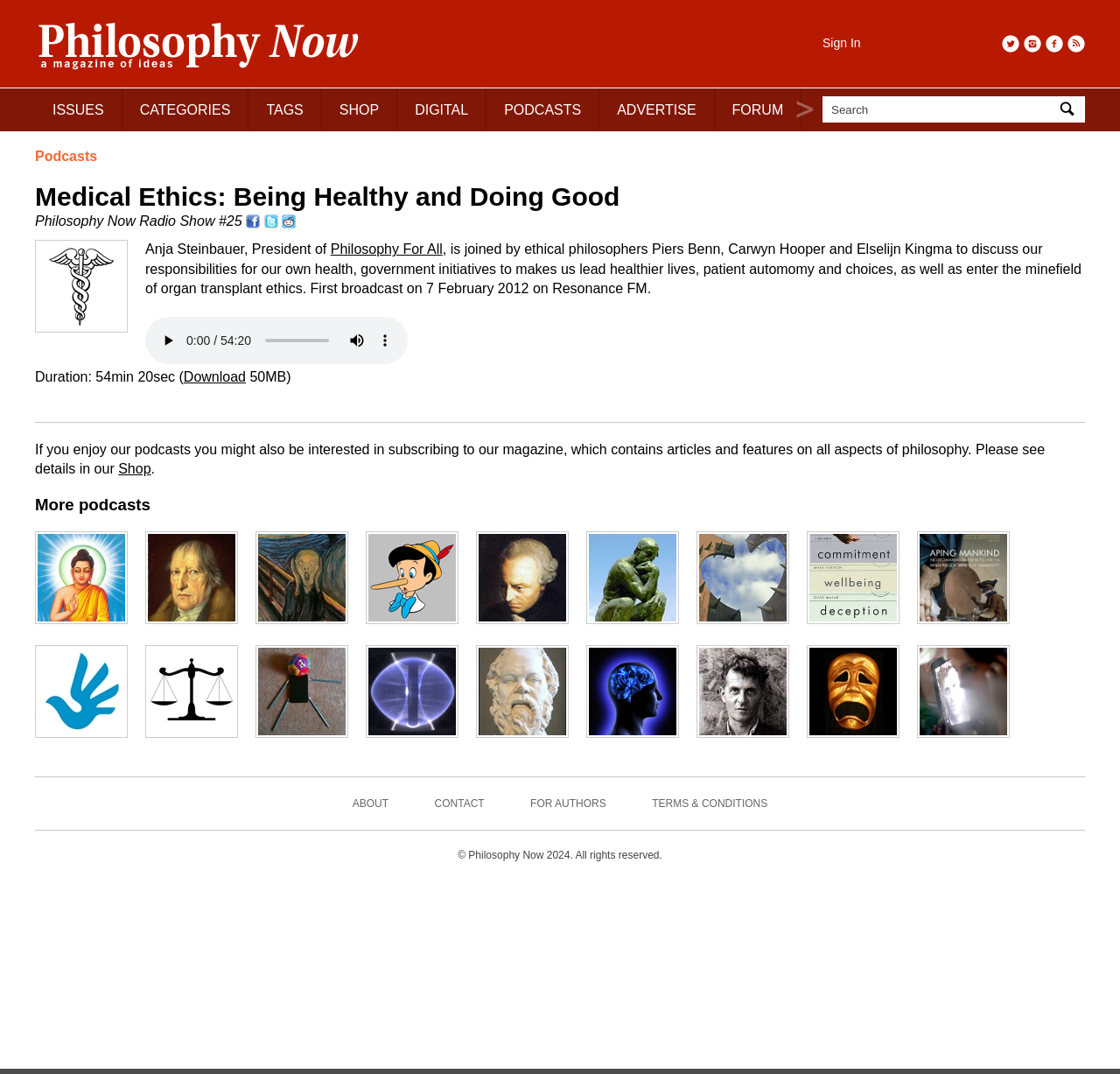Using the provided element description: "batteries for toshiba laptop", determine the bounding box coordinates of the corresponding UI element in the screenshot.

None